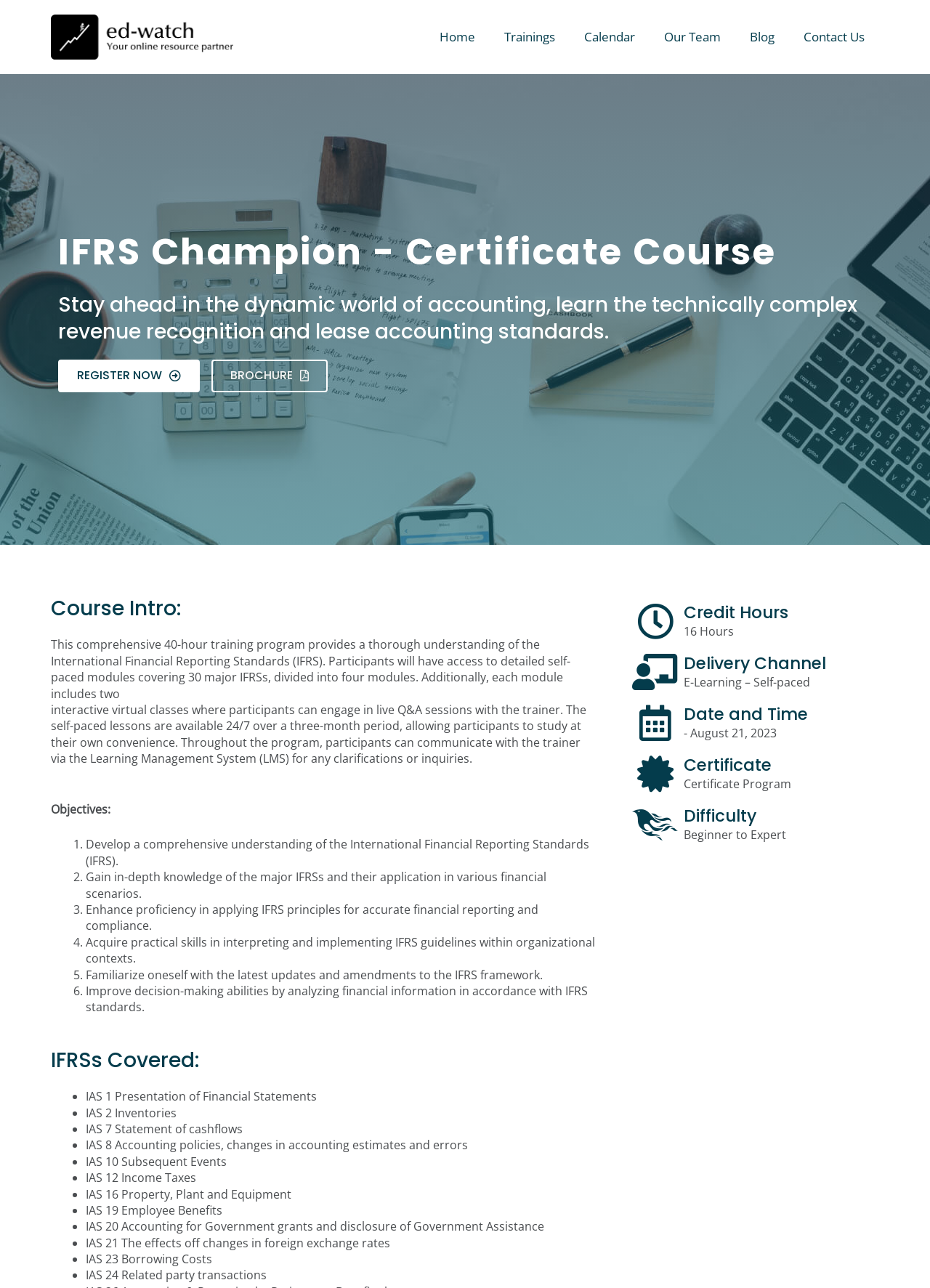Please identify the bounding box coordinates of the area I need to click to accomplish the following instruction: "Click the 'Trainings' link".

[0.527, 0.014, 0.612, 0.043]